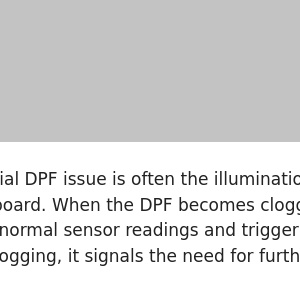Generate an elaborate caption for the image.

The image presents a snippet focused on diagnosing potential issues with a Diesel Particulate Filter (DPF). It emphasizes that one of the first signs indicating a possible DPF problem is the illumination of the Check Engine Light (CEL) on a vehicle's dashboard. When the DPF gets clogged, the engine control module (ECM) may detect irregular sensor readings, resulting in the activation of the CEL. Although the CEL alone doesn’t clearly indicate DPF clogging, it serves as a prompt for further investigation into the vehicle's diagnostics. This visual content serves as a crucial reminder for vehicle owners to pay attention to dashboard alerts and consider deeper diagnostics if such warnings appear.